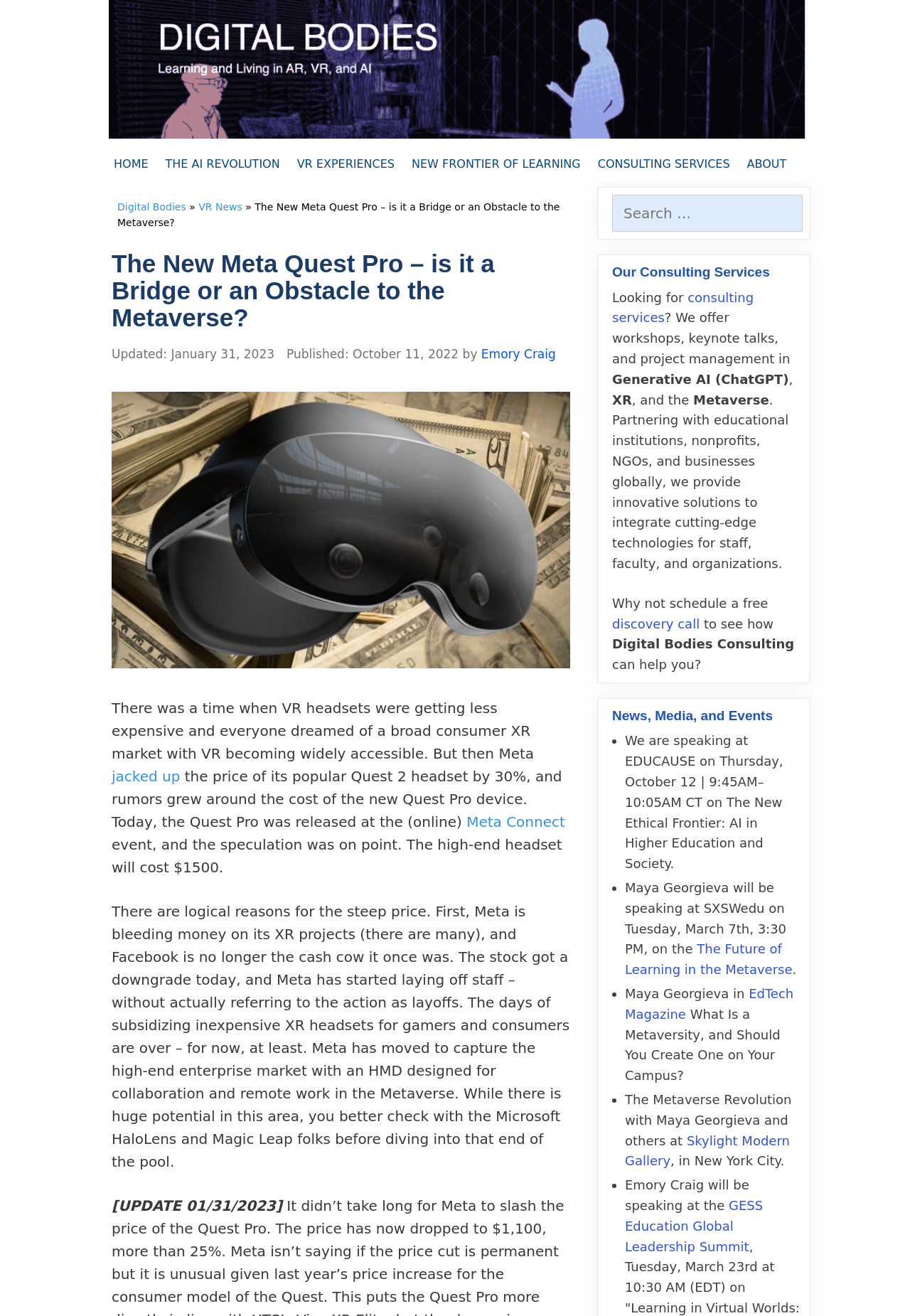What is the name of the author of the article?
Look at the image and answer with only one word or phrase.

Emory Craig